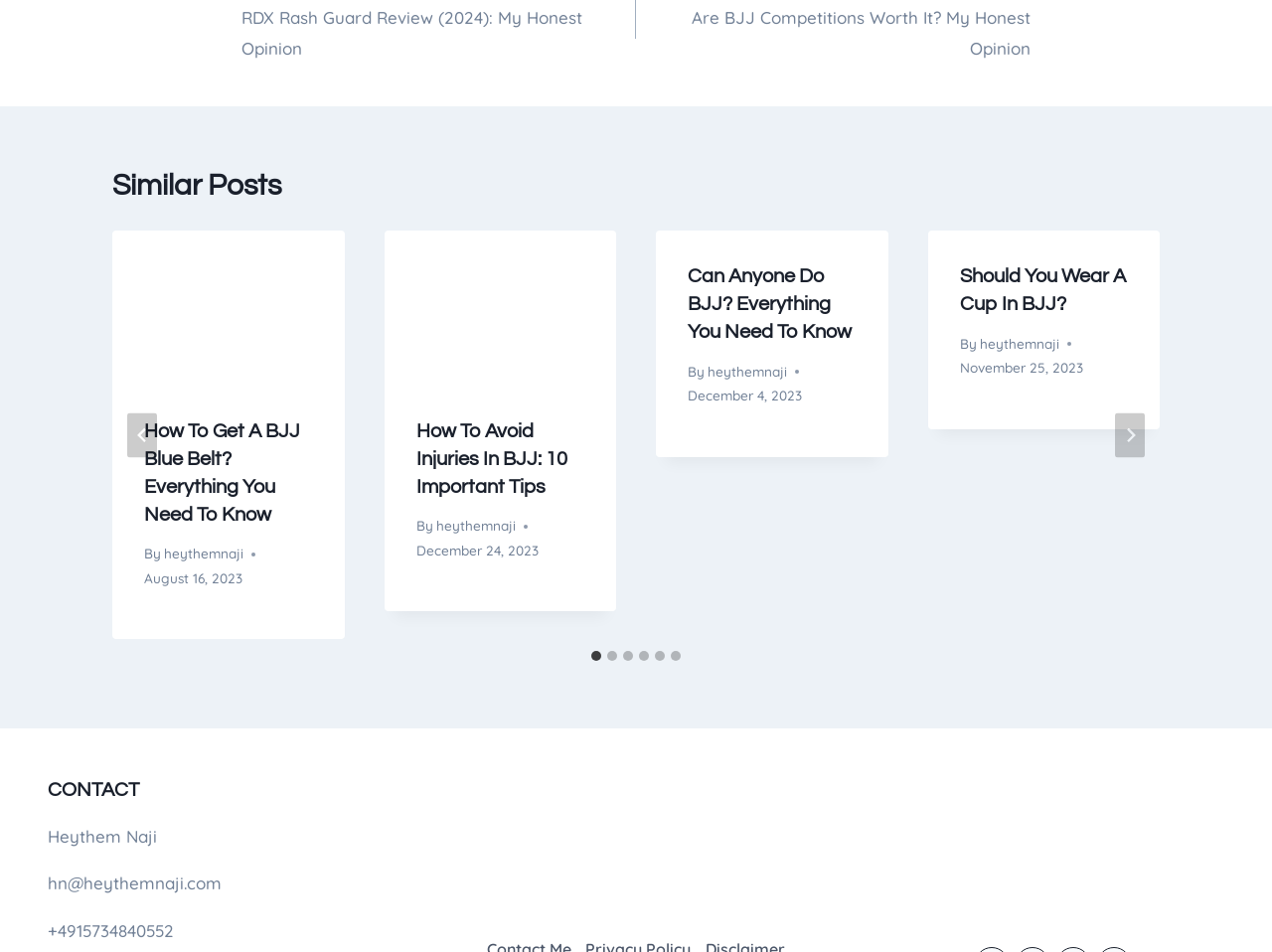Determine the bounding box for the described UI element: "aria-label="Next"".

[0.877, 0.433, 0.9, 0.48]